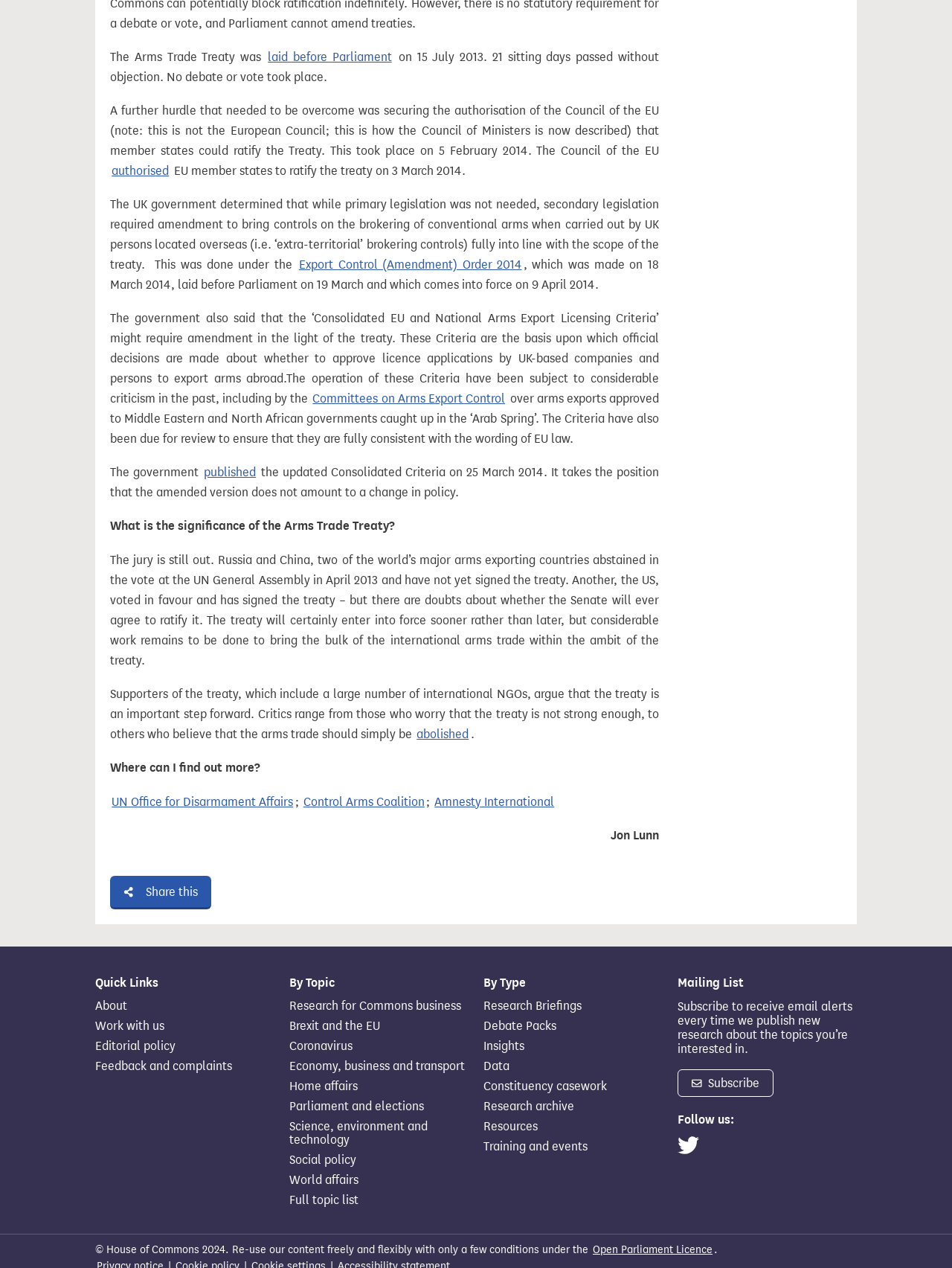What is the significance of the Arms Trade Treaty?
Could you answer the question in a detailed manner, providing as much information as possible?

The webpage presents different views on the significance of the Arms Trade Treaty, with supporters arguing that it is an important step forward, while critics believe that it is not strong enough or that the arms trade should be abolished.